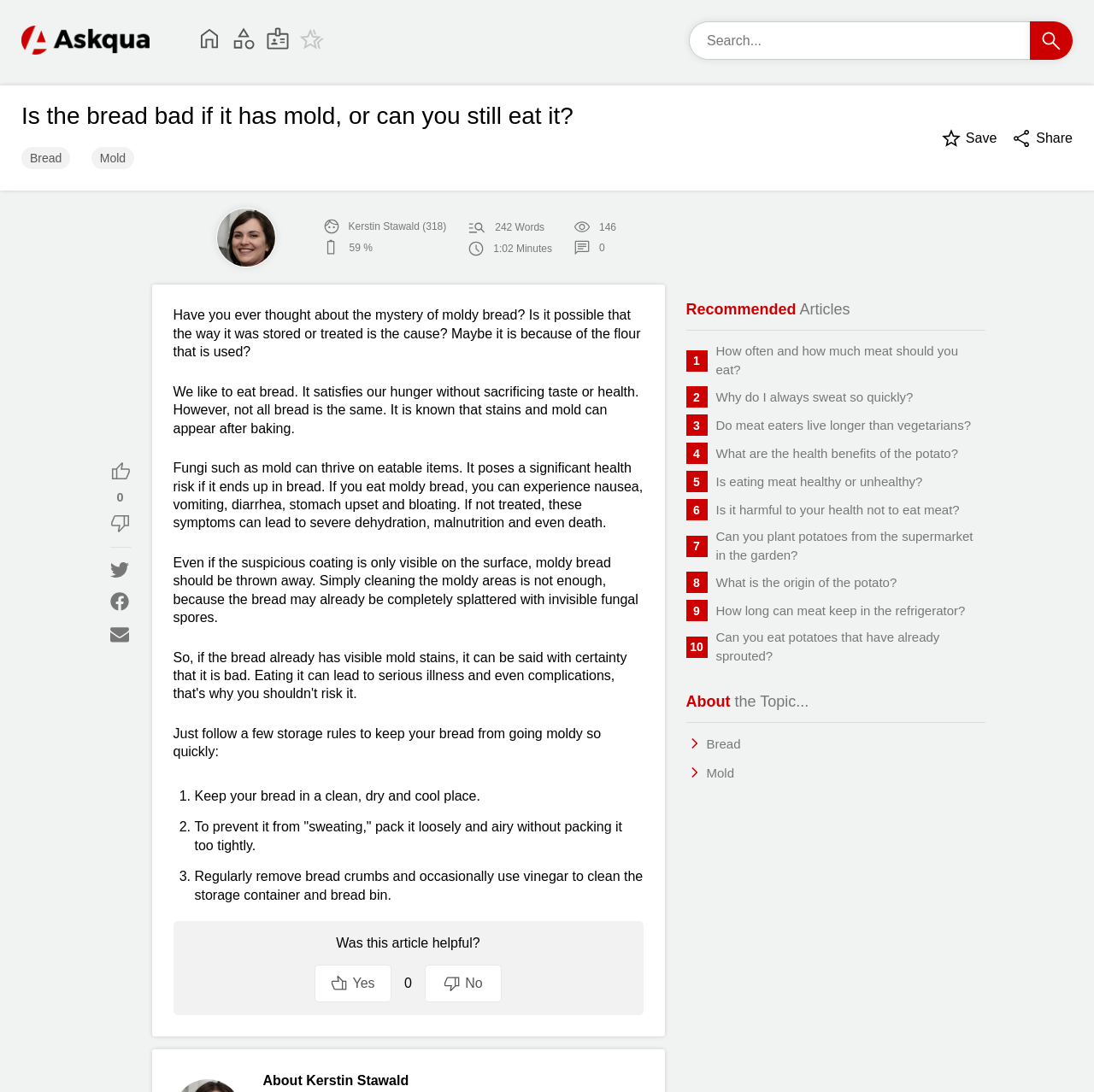What is the topic of the article?
Please describe in detail the information shown in the image to answer the question.

The topic of the article is about bread with mold, whether it is still edible or not, and how to prevent bread from going moldy.